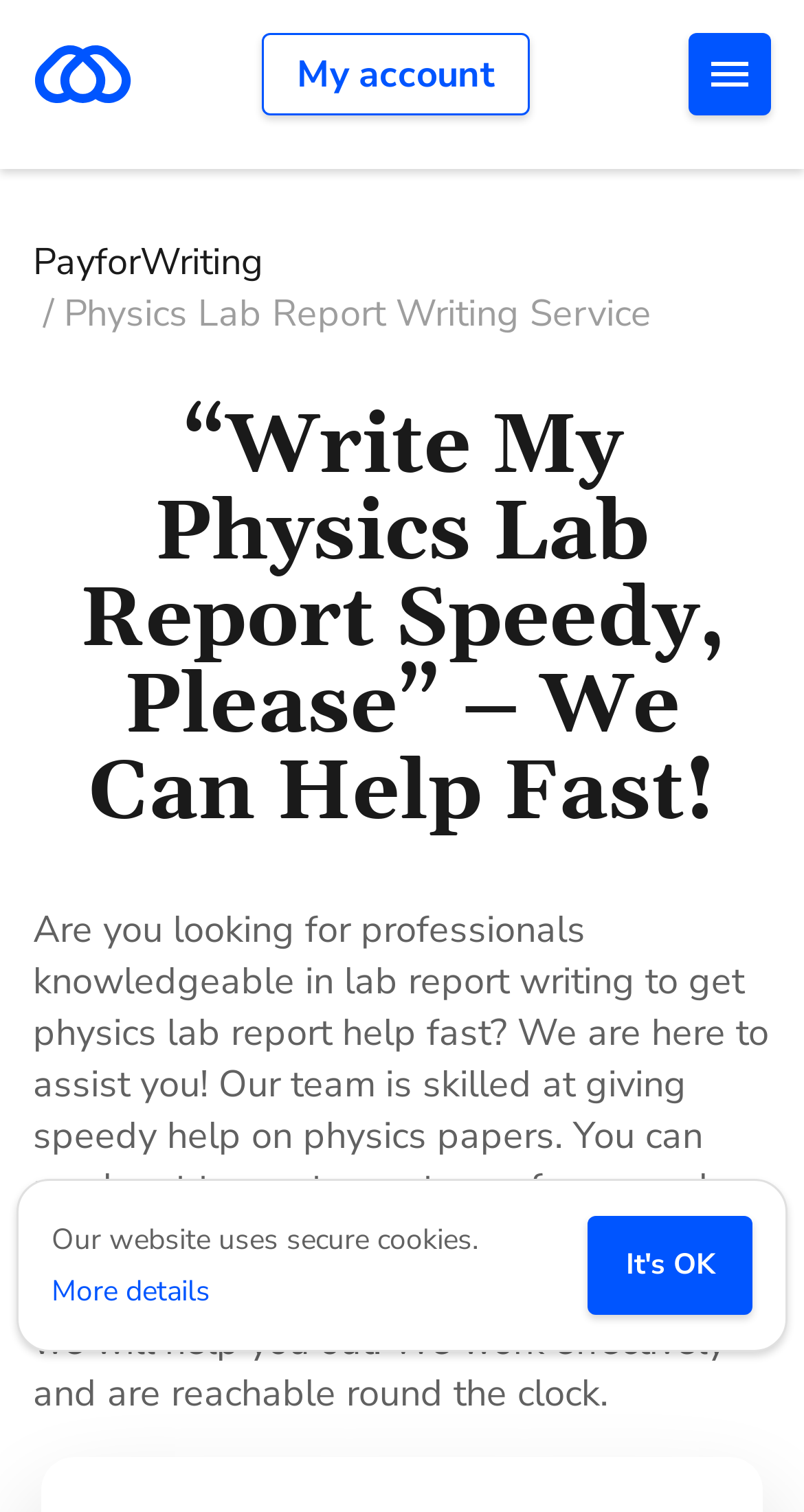Determine the bounding box for the UI element described here: "My account".

[0.326, 0.022, 0.659, 0.076]